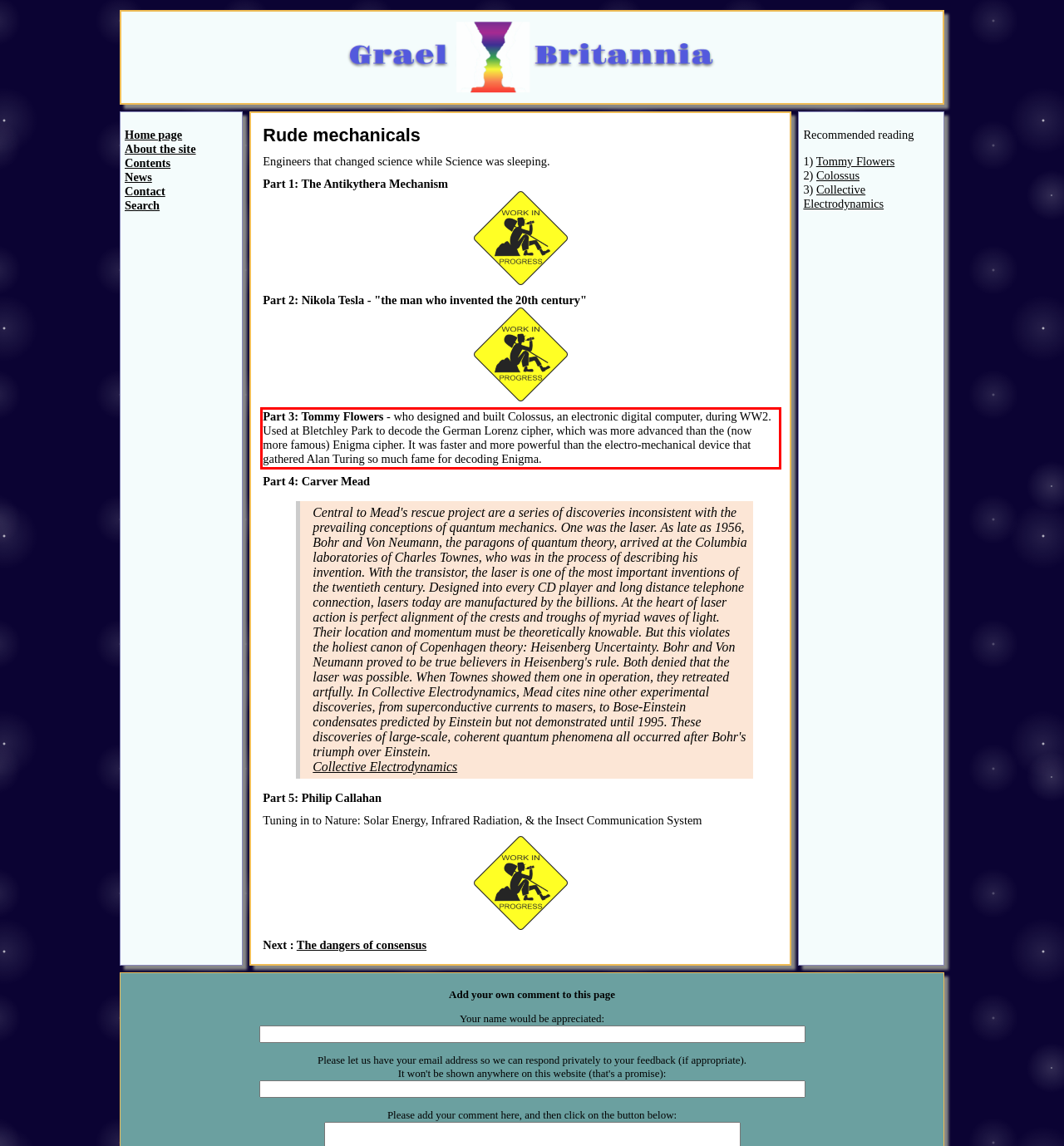Given a screenshot of a webpage containing a red rectangle bounding box, extract and provide the text content found within the red bounding box.

Part 3: Tommy Flowers - who designed and built Colossus, an electronic digital computer, during WW2. Used at Bletchley Park to decode the German Lorenz cipher, which was more advanced than the (now more famous) Enigma cipher. It was faster and more powerful than the electro-mechanical device that gathered Alan Turing so much fame for decoding Enigma.